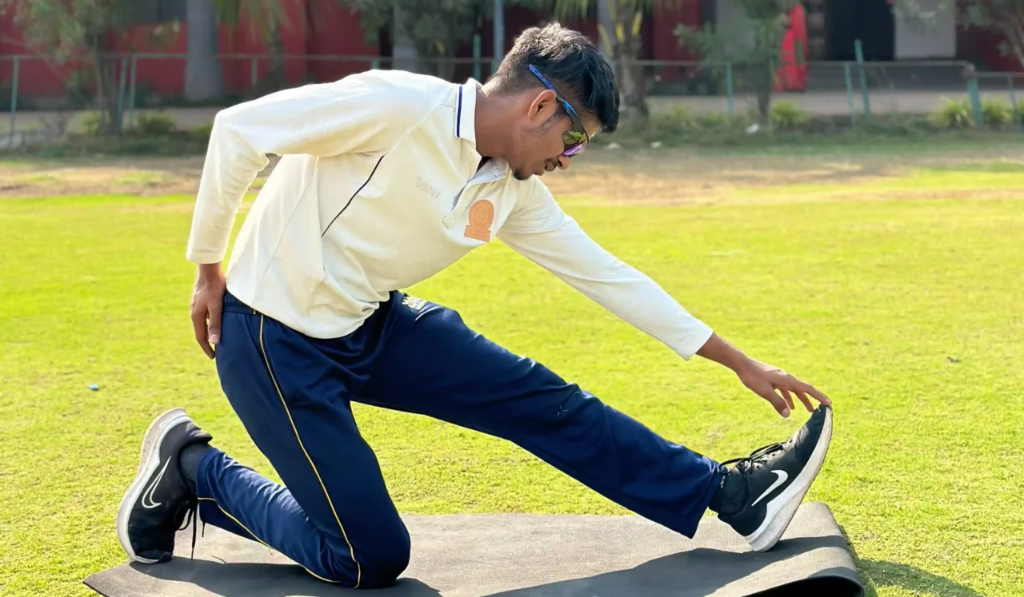Create an elaborate description of the image, covering every aspect.

The image illustrates a young individual engaged in a stretching exercise on a mat laid out on a lush green field. Dressed in a light-colored long-sleeve shirt and dark athletic pants, the person demonstrates a focused pose, extending one leg while reaching towards their foot. This active stance highlights the importance of flexibility and warm-up routines, pivotal components of sustainable fitness. The sunny outdoor setting enhances the atmosphere of health and vitality, resonating with the theme of long-term health tips aimed at fostering consistent and enjoyable fitness practices.